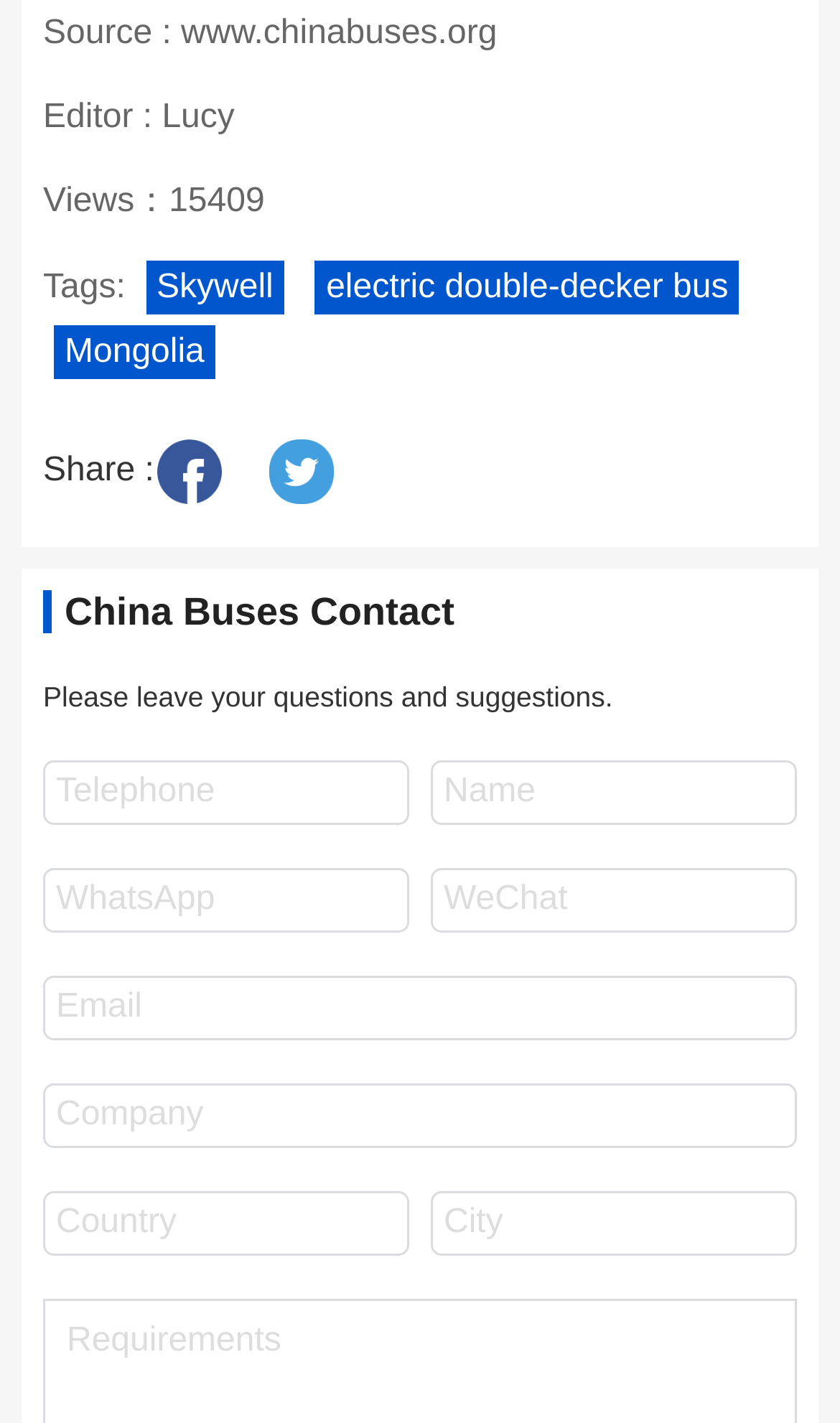Please respond to the question using a single word or phrase:
How many views does the article have?

15409